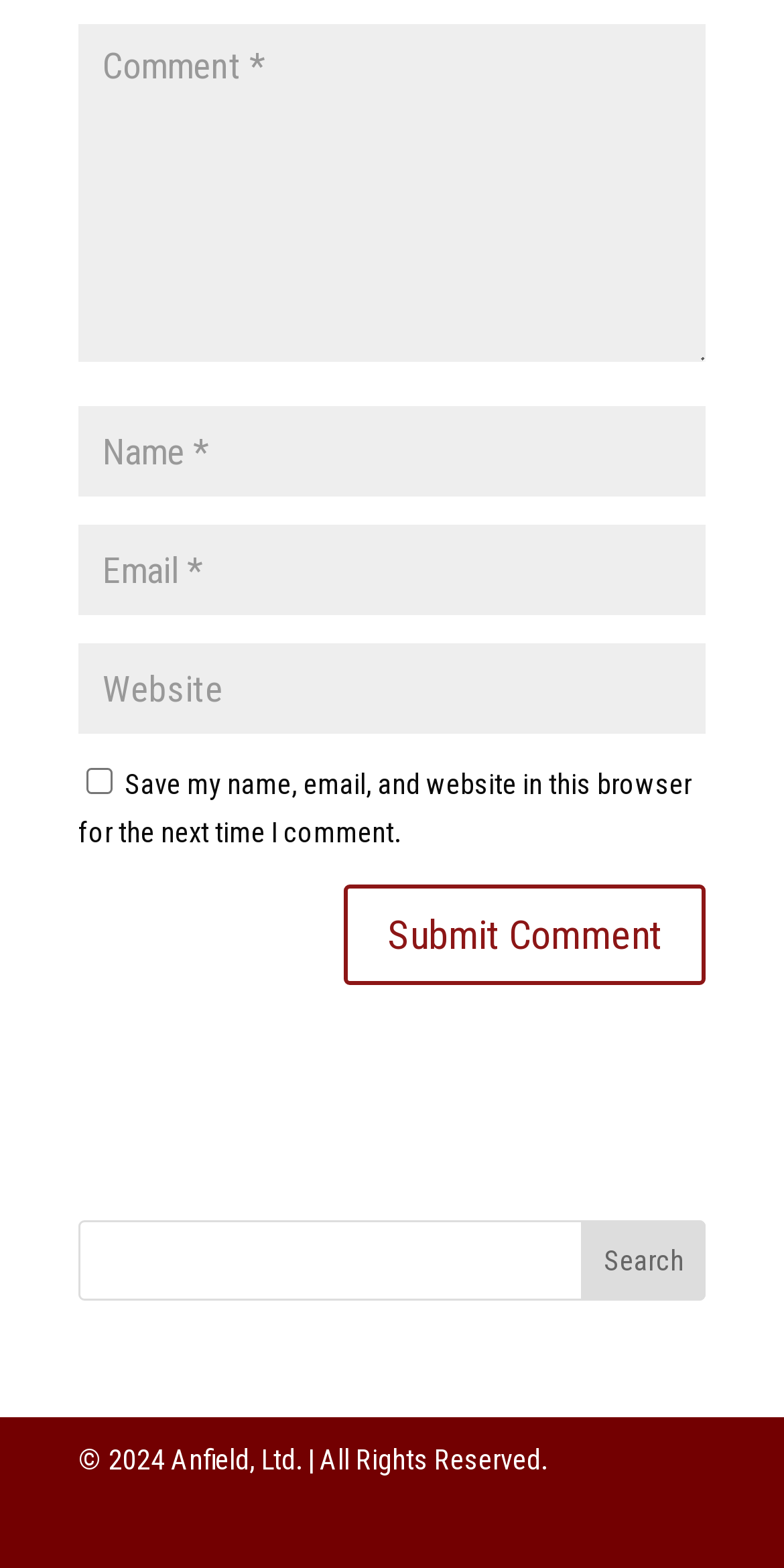What is the purpose of the checkbox?
Look at the webpage screenshot and answer the question with a detailed explanation.

The checkbox has a description 'Save my name, email, and website in this browser for the next time I comment.' which indicates its purpose is to save the commenter's information for future use.